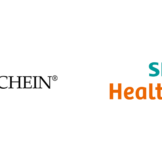Based on what you see in the screenshot, provide a thorough answer to this question: What is the significance of the visual representation?

The visual representation of the two logos signifies collaboration and partnership in advancing healthcare solutions, indicating that the image is meant to convey a sense of cooperation and joint effort between the two organizations.